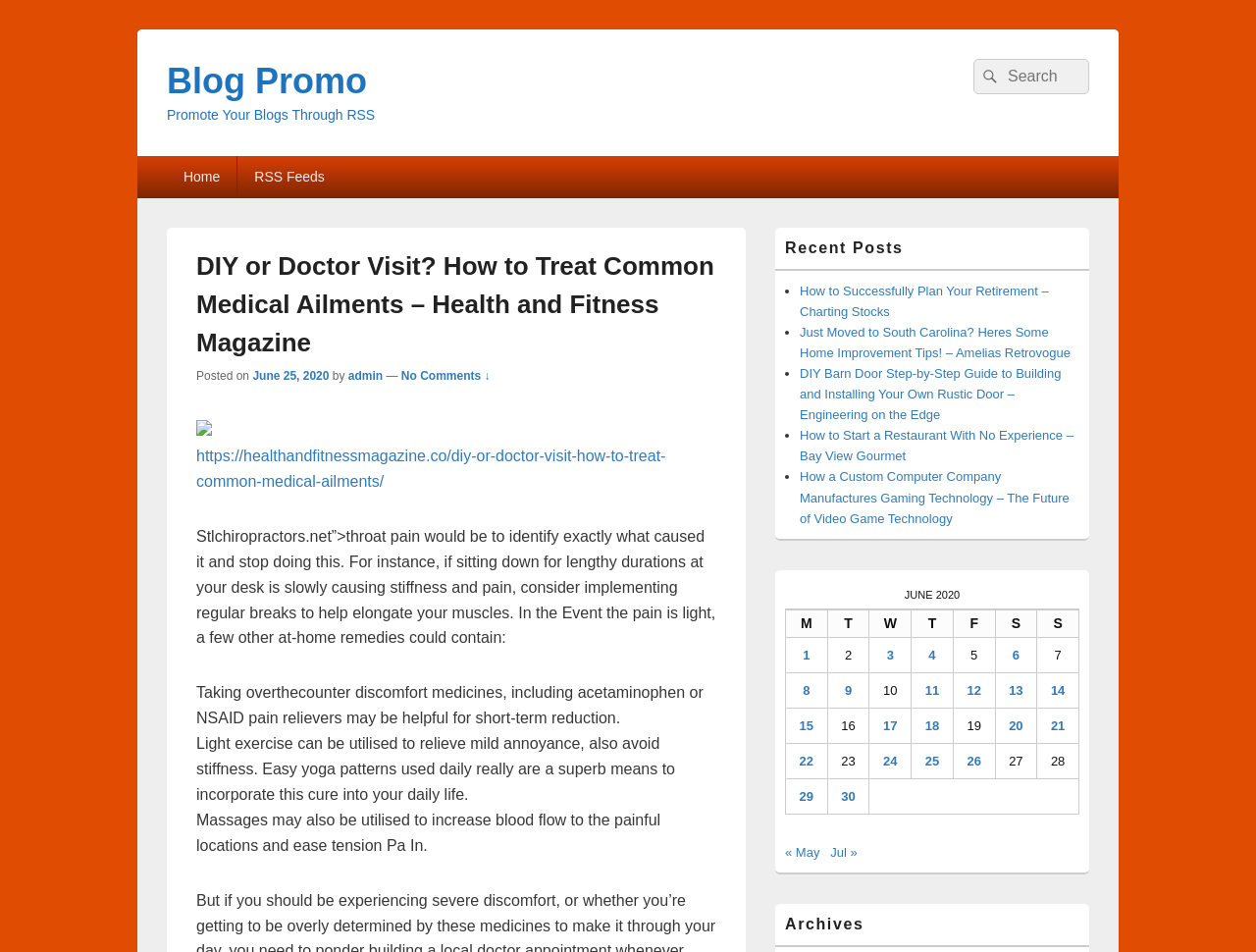Answer the question below using just one word or a short phrase: 
How many recent posts are listed in the sidebar?

5